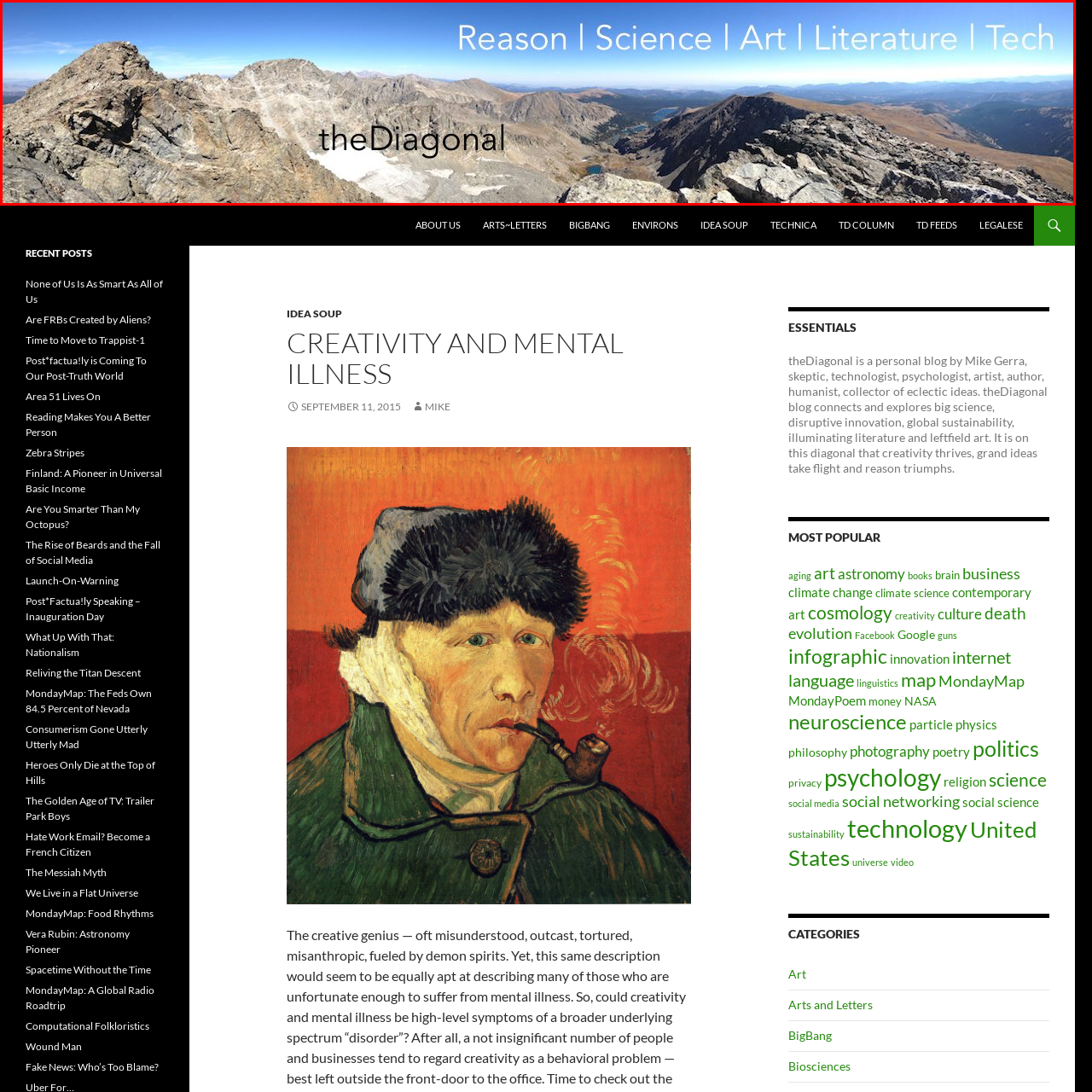Offer a detailed caption for the picture inside the red-bordered area.

The image presents a stunning panoramic view showcasing a majestic mountain landscape under a clear blue sky. In the foreground, rugged rock formations rise prominently, while the vast expanse of mountains stretches into the distance, dotted with valleys and patches of greenery. As a fitting introduction to the blog "theDiagonal," the image encapsulates themes of exploration and creativity. Text overlays, including "Reason | Science | Art | Literature | Tech," highlight the interdisciplinary focus of the blog, emphasizing the connection between nature and various realms of knowledge and creativity. This visual invites viewers to delve into a platform that intertwines diverse ideas and perspectives.